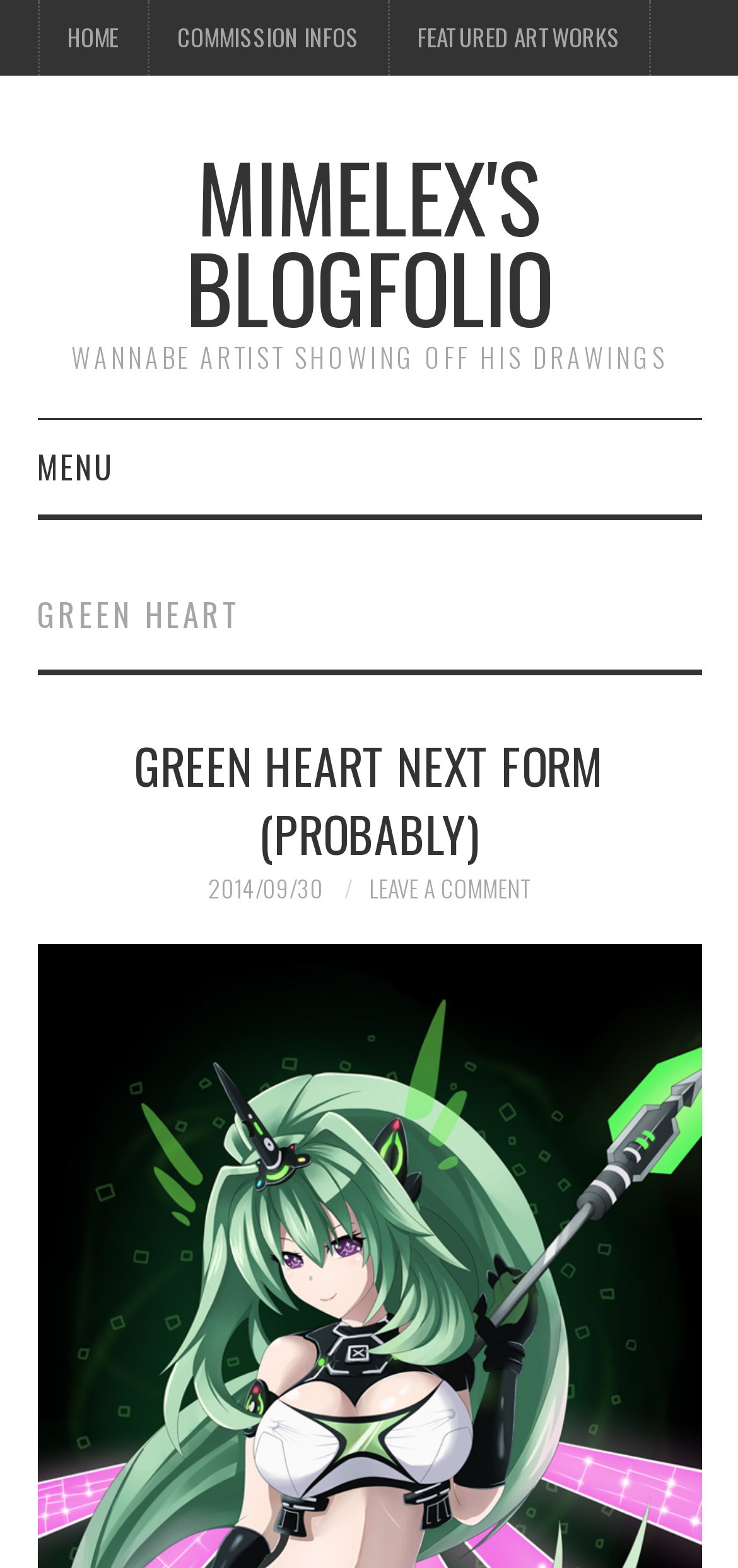What is the date of the latest article?
Examine the screenshot and reply with a single word or phrase.

2014/09/30